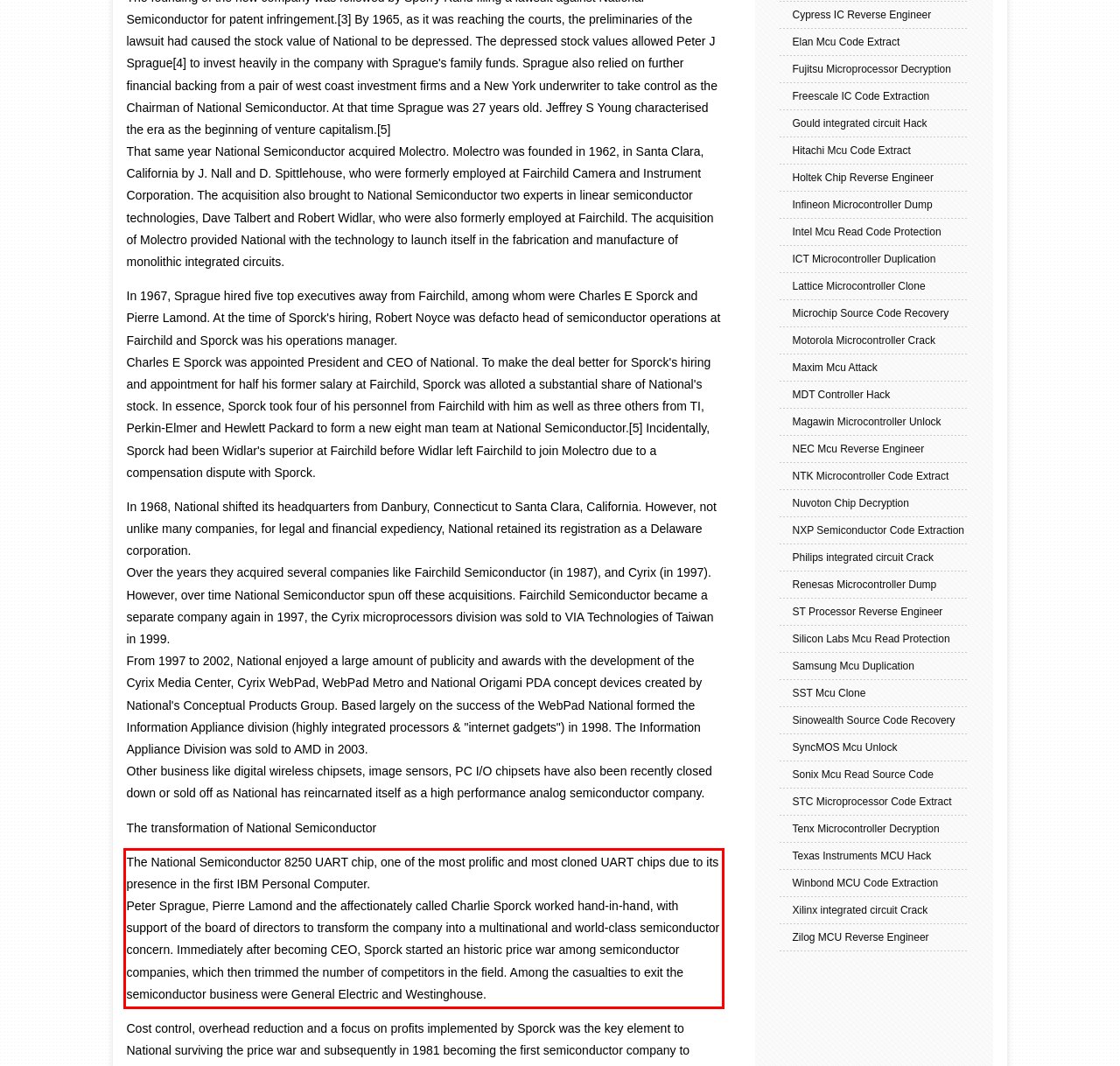You are provided with a screenshot of a webpage that includes a red bounding box. Extract and generate the text content found within the red bounding box.

The National Semiconductor 8250 UART chip, one of the most prolific and most cloned UART chips due to its presence in the first IBM Personal Computer. Peter Sprague, Pierre Lamond and the affectionately called Charlie Sporck worked hand-in-hand, with support of the board of directors to transform the company into a multinational and world-class semiconductor concern. Immediately after becoming CEO, Sporck started an historic price war among semiconductor companies, which then trimmed the number of competitors in the field. Among the casualties to exit the semiconductor business were General Electric and Westinghouse.